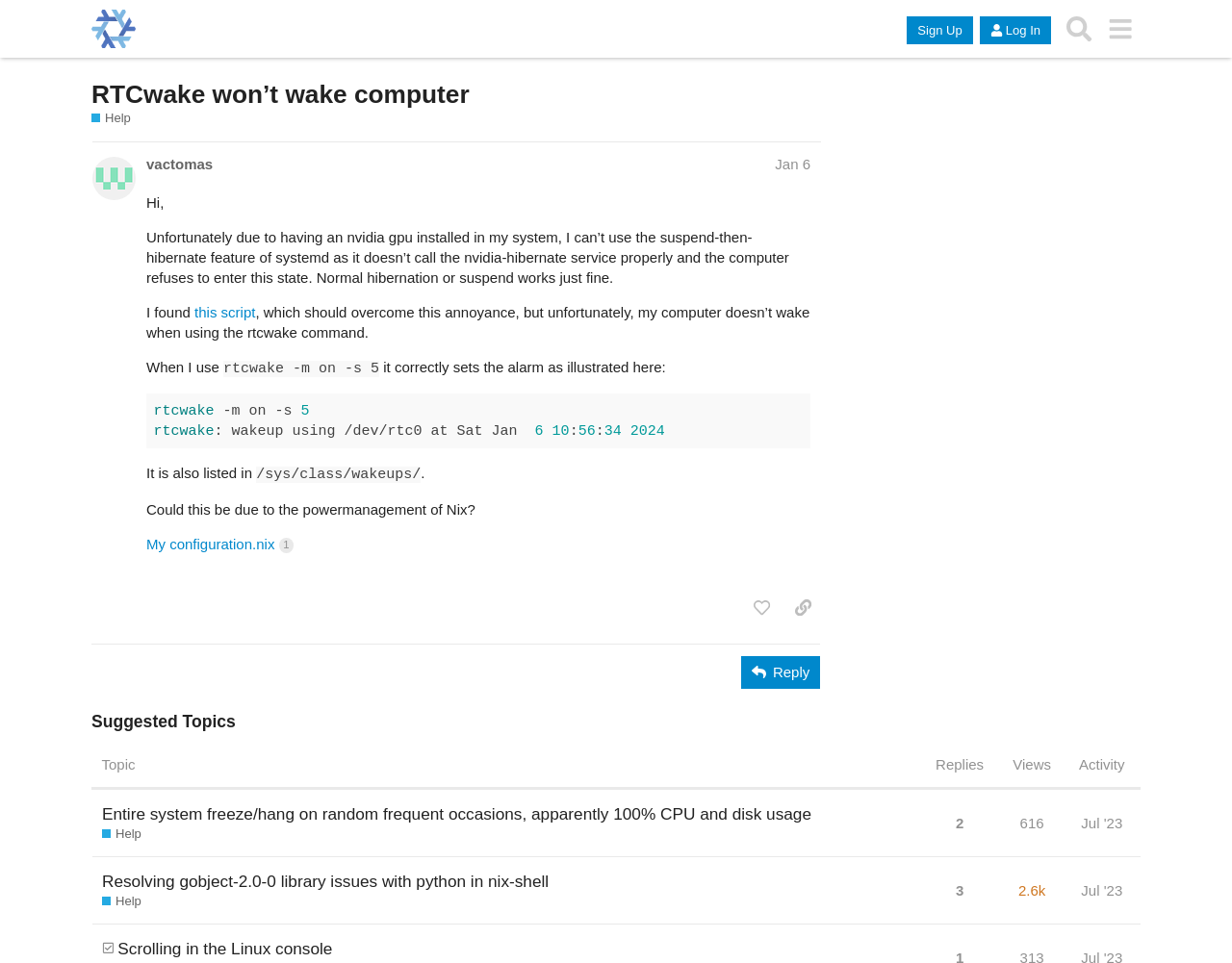Please identify the bounding box coordinates of the element on the webpage that should be clicked to follow this instruction: "Click the 'Sign Up' button". The bounding box coordinates should be given as four float numbers between 0 and 1, formatted as [left, top, right, bottom].

[0.736, 0.017, 0.79, 0.046]